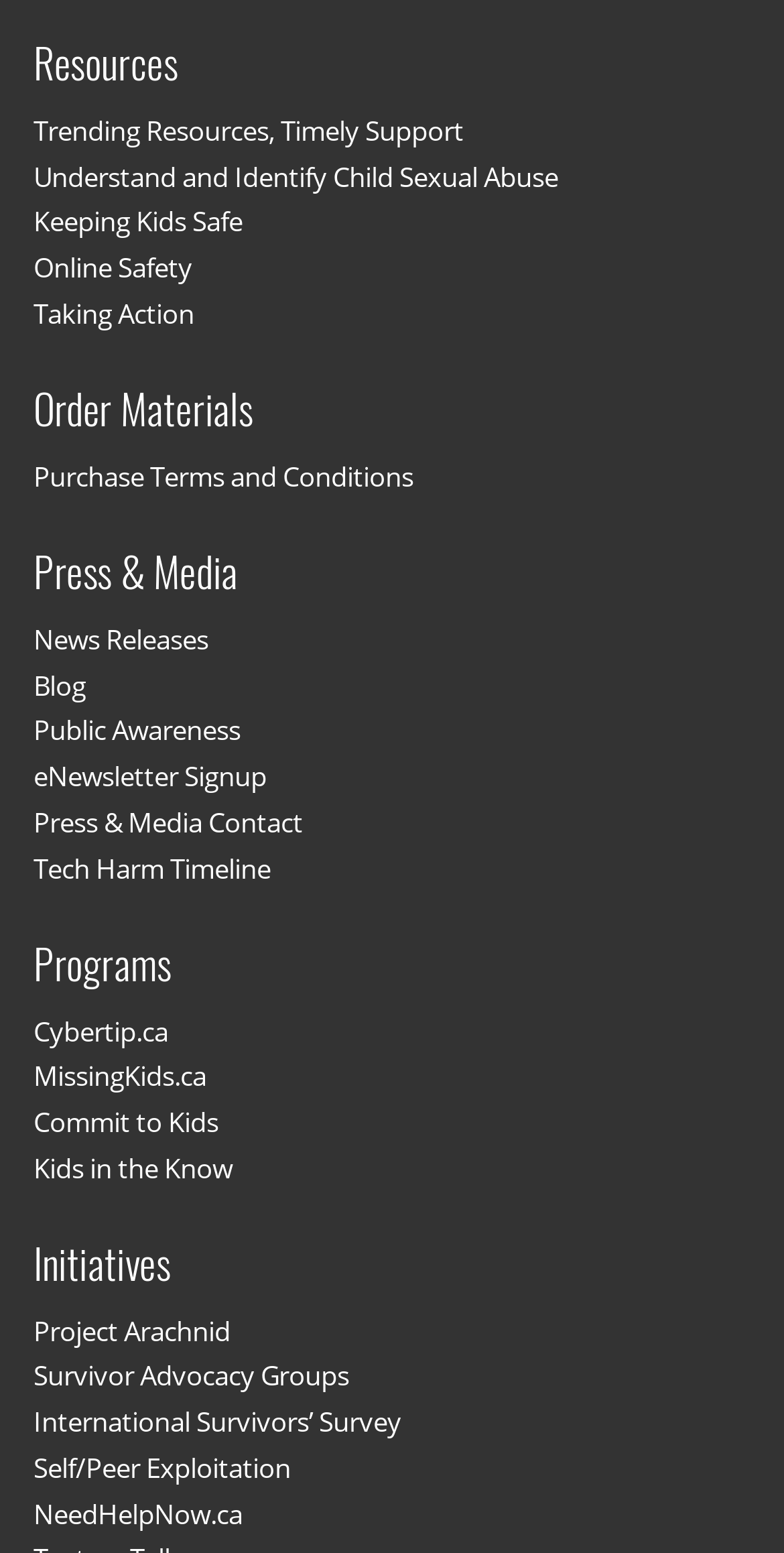Kindly determine the bounding box coordinates for the clickable area to achieve the given instruction: "Order materials".

[0.043, 0.246, 0.322, 0.281]